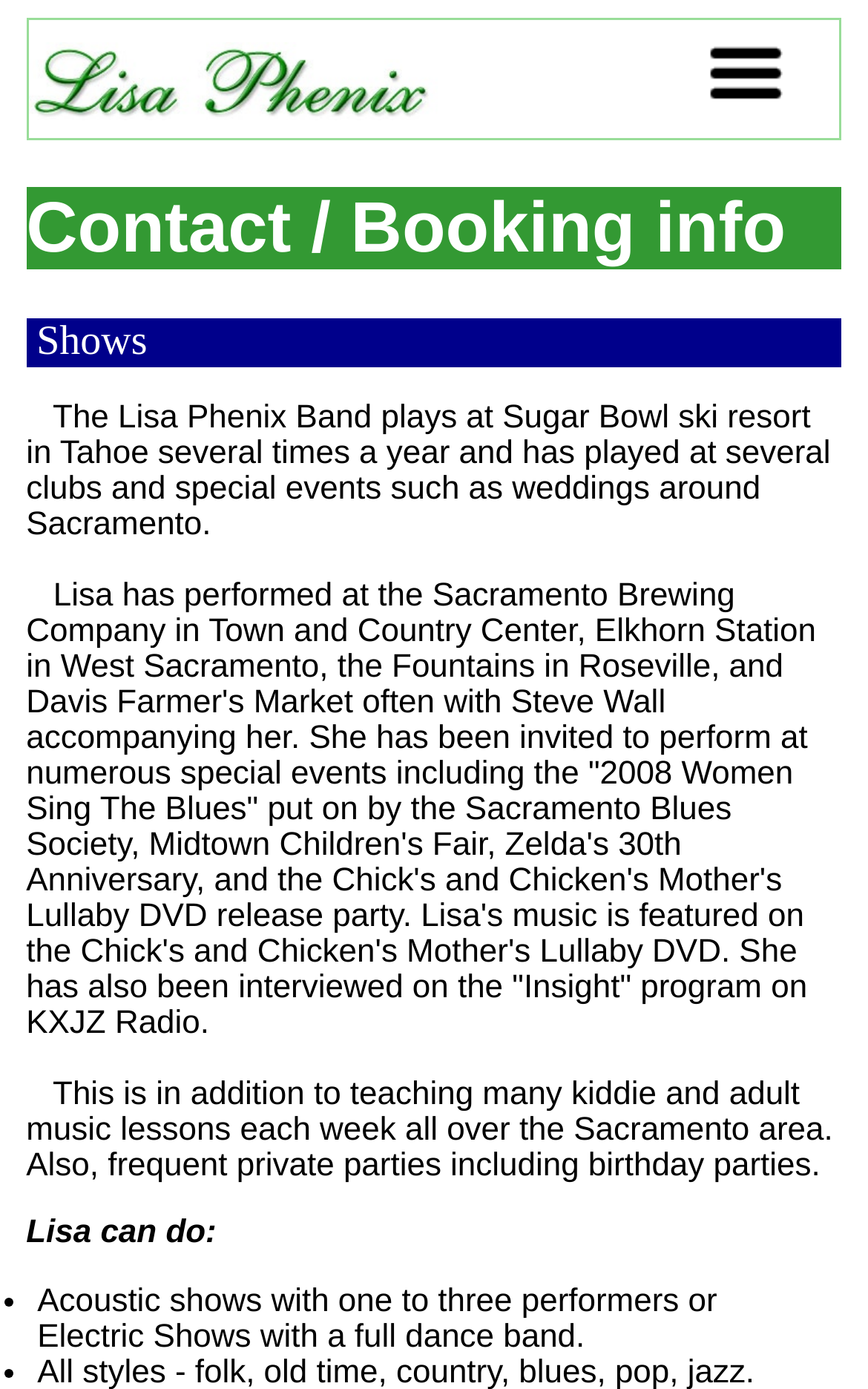Respond to the question below with a single word or phrase:
Has Lisa been interviewed on the radio?

Yes